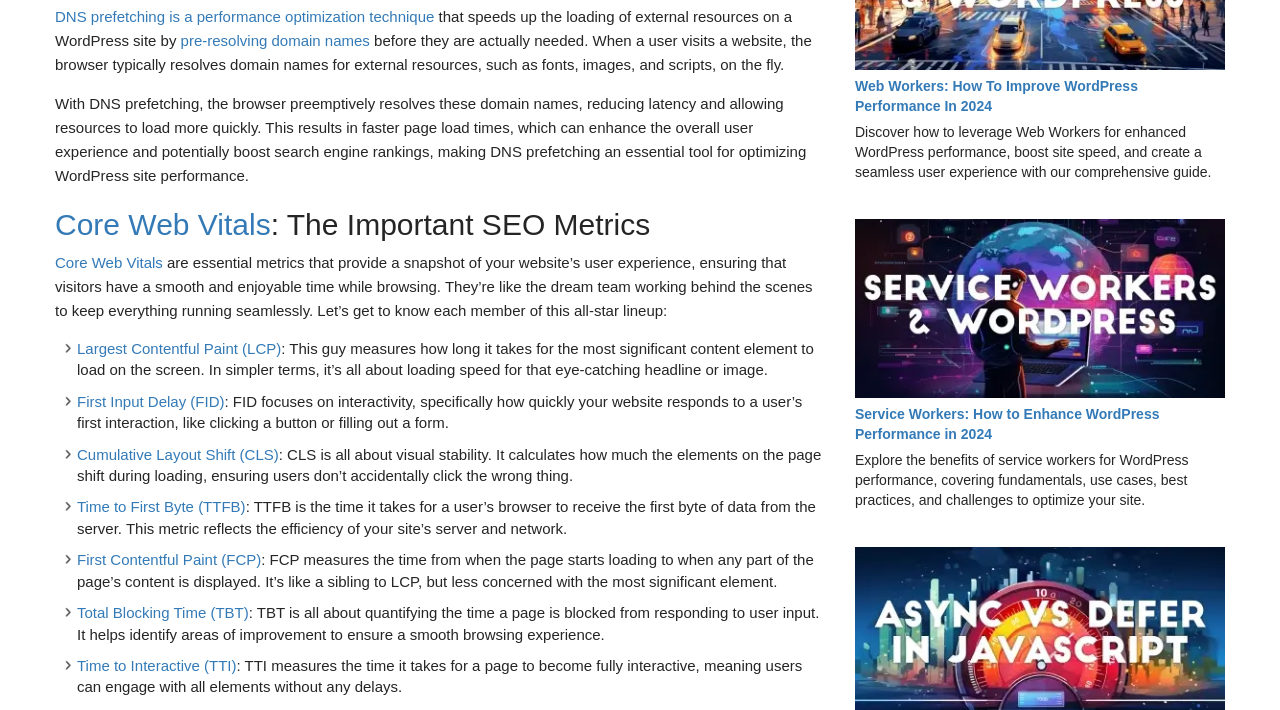What is the benefit of using Web Workers for WordPress performance?
Based on the image, please offer an in-depth response to the question.

Using Web Workers can enhance WordPress performance by leveraging the power of multiple threads to improve site speed and create a seamless user experience. It's a way to optimize WordPress performance and provide a better user experience.